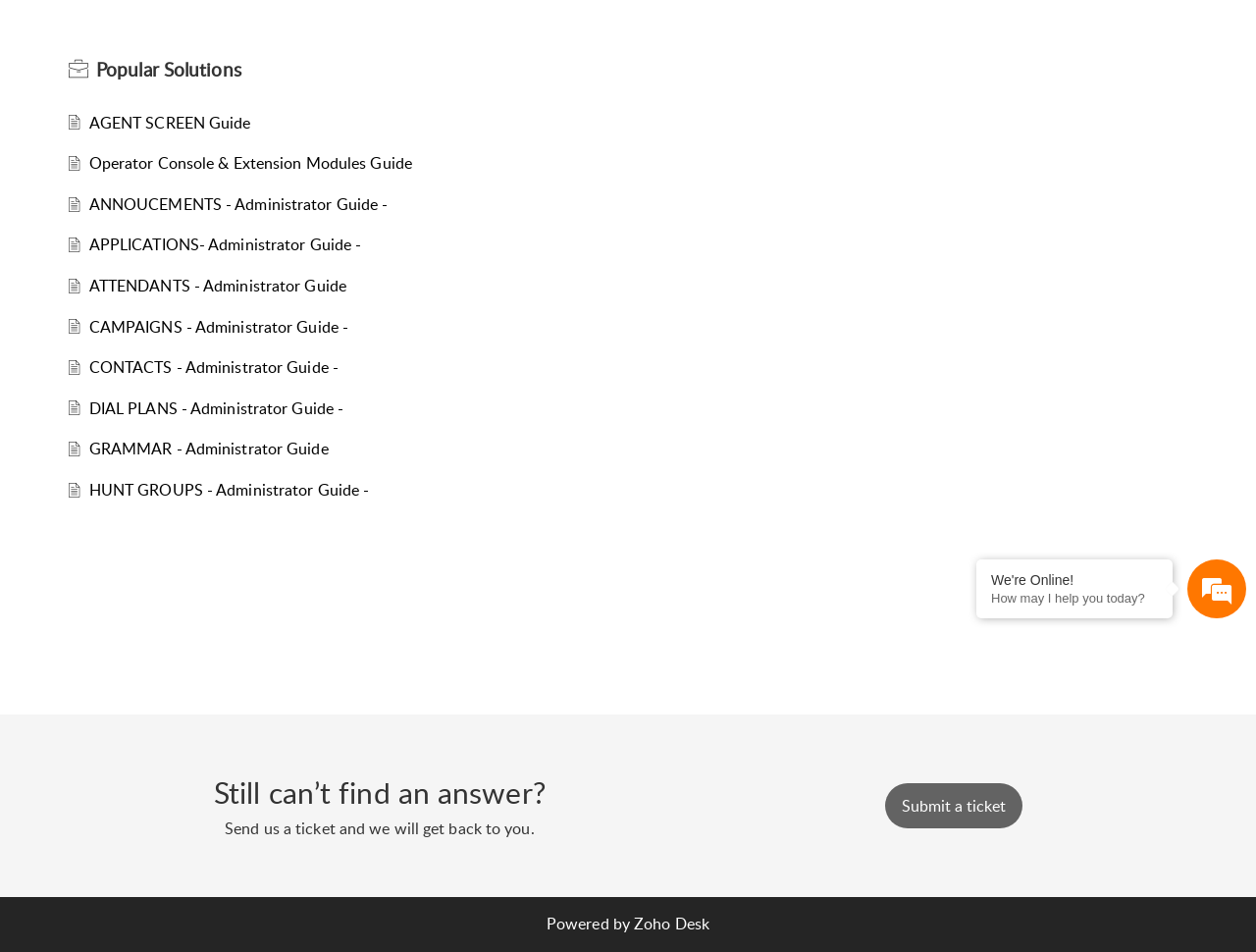Identify and provide the bounding box coordinates of the UI element described: "AGENT SCREEN Guide". The coordinates should be formatted as [left, top, right, bottom], with each number being a float between 0 and 1.

[0.071, 0.117, 0.2, 0.14]